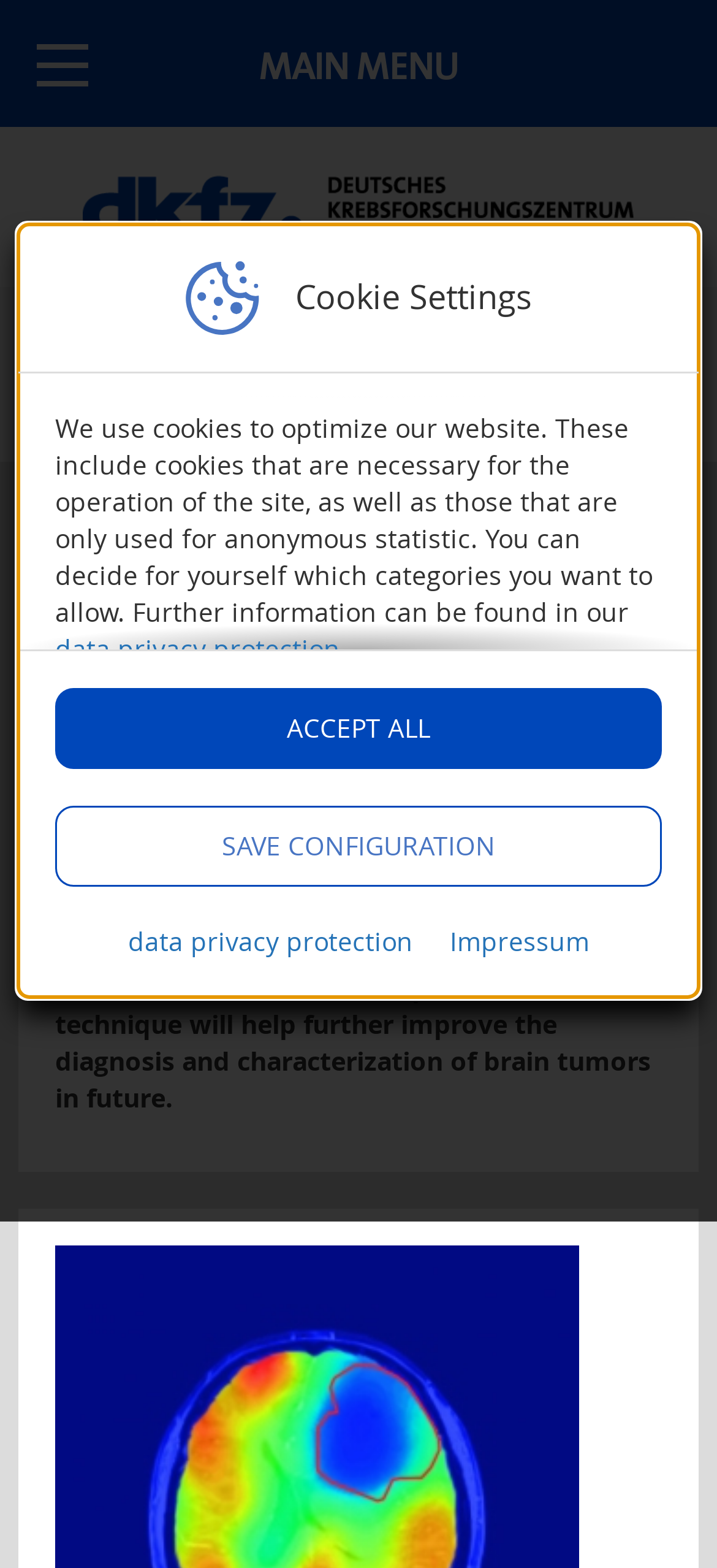Please identify and generate the text content of the webpage's main heading.

Using oxygen to make cancer visible